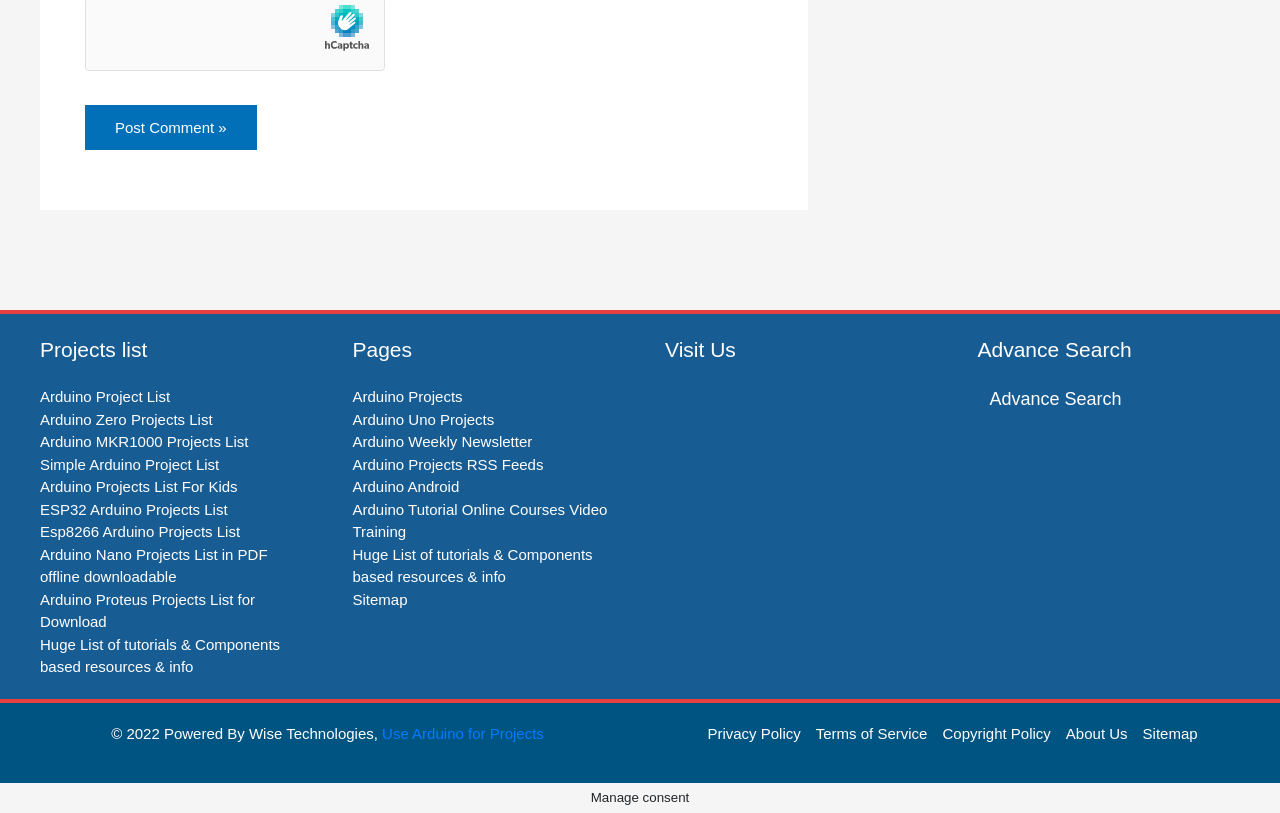Based on the image, please respond to the question with as much detail as possible:
What type of projects are listed in the 'Projects list' section?

The 'Projects list' section is located in the footer of the webpage, and it contains a list of links to various Arduino projects, including Arduino Project List, Arduino Zero Projects List, and more. This suggests that the webpage is related to Arduino projects and provides resources for users interested in this topic.